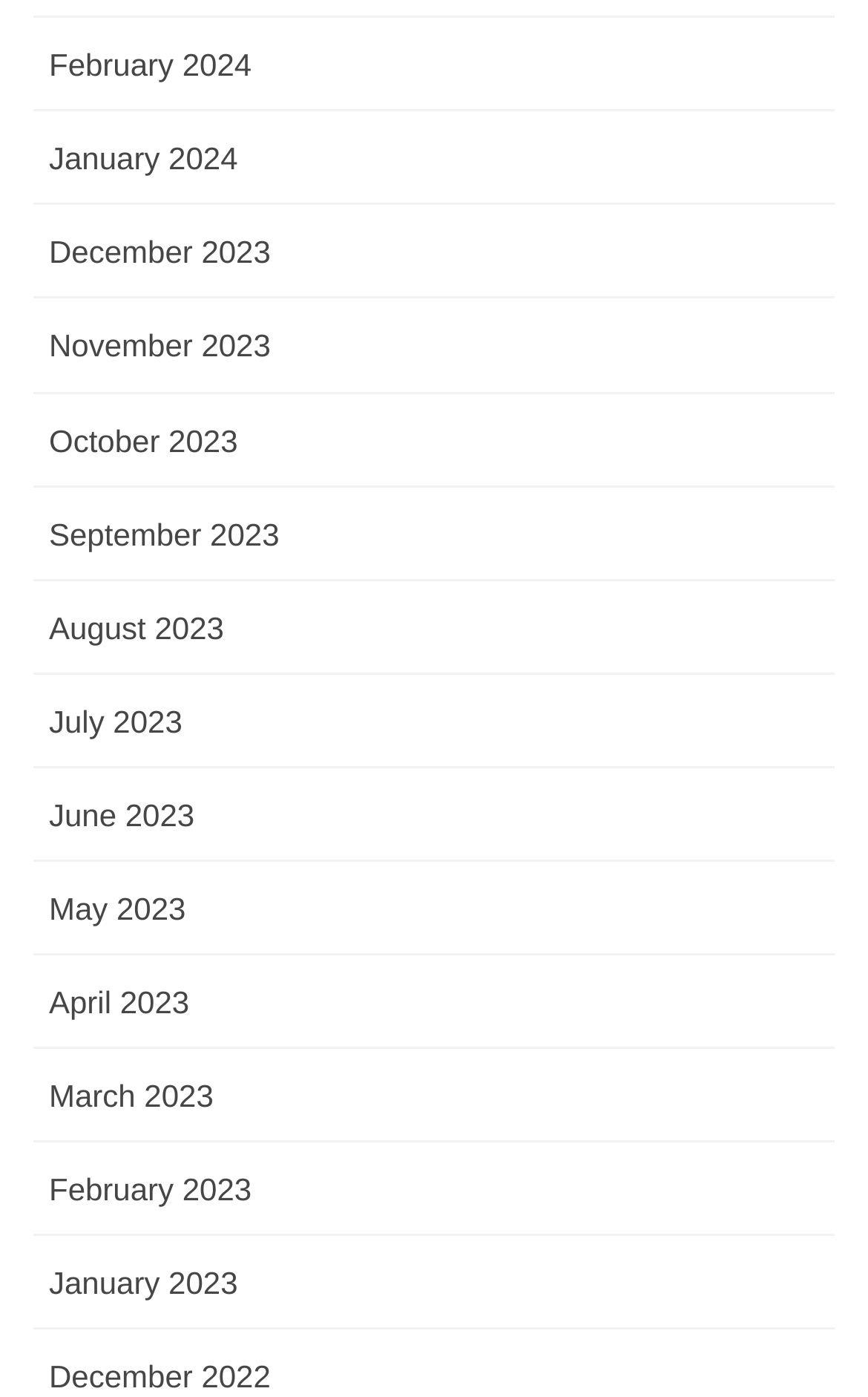How many months are listed?
Based on the image, respond with a single word or phrase.

12